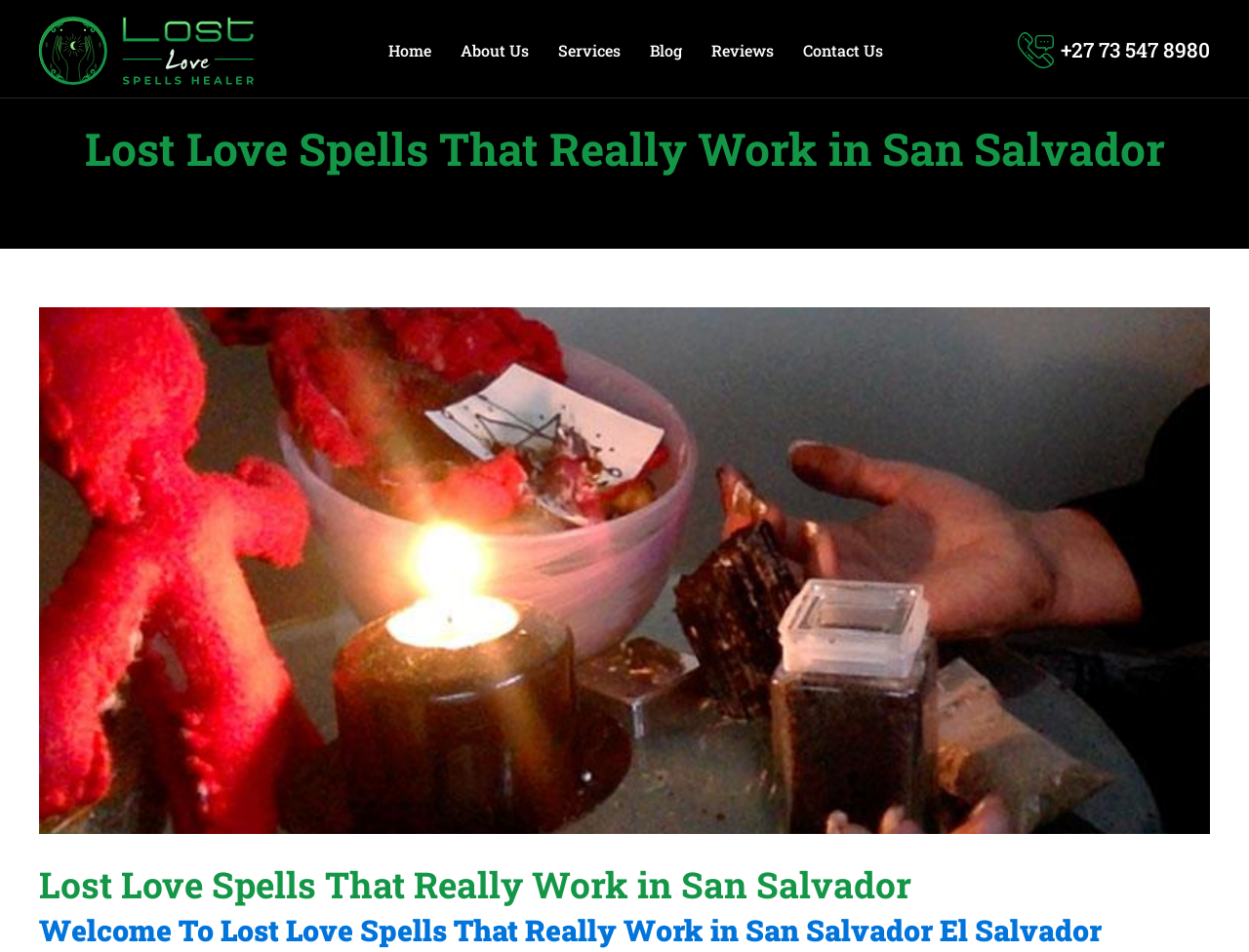Please look at the image and answer the question with a detailed explanation: What is the phone number on the webpage?

I found the phone number by looking at the link element with the text 'lost-phone-call +27 73 547 8980' and its corresponding image element with the description 'lost-phone-call'. The phone number is clearly displayed as +27 73 547 8980.